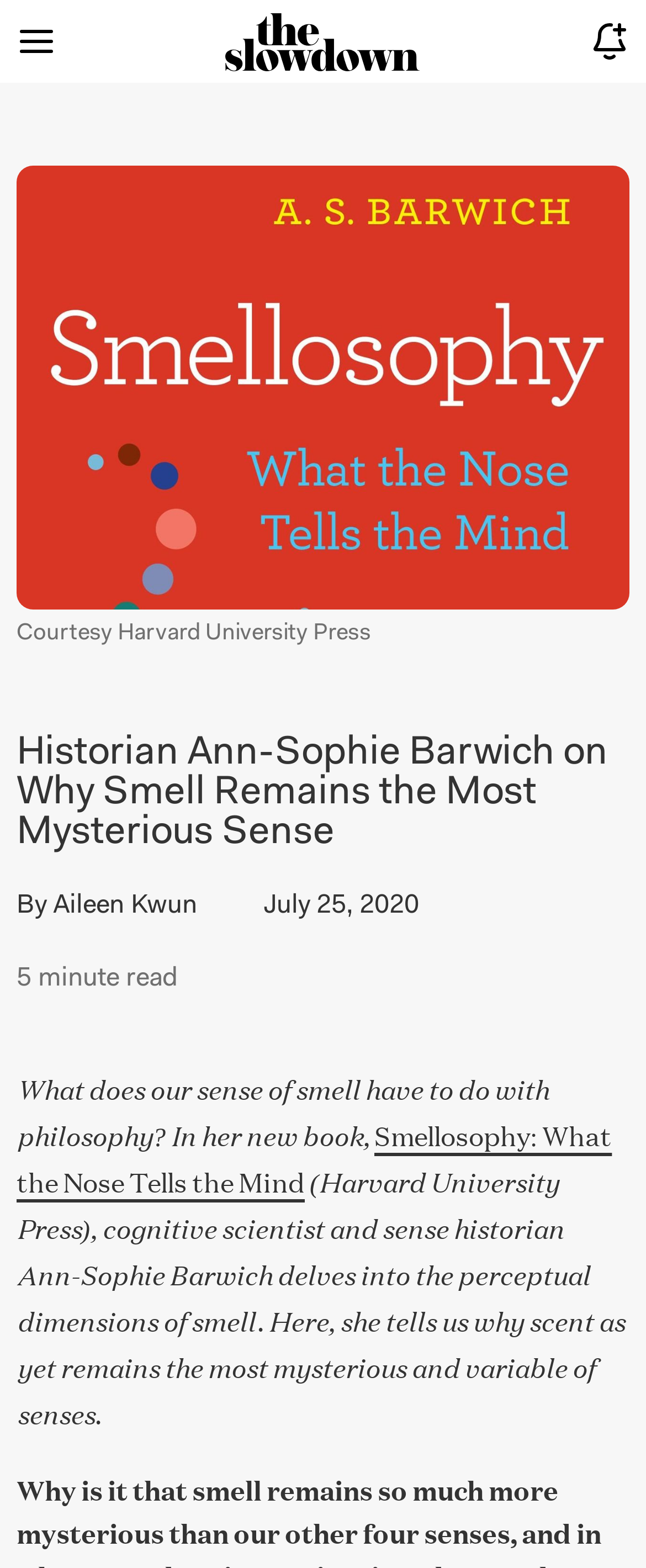Using the information shown in the image, answer the question with as much detail as possible: What is the publisher of the book Smellosophy?

I found the answer by looking at the text that describes the book 'Smellosophy'. The text states '(Harvard University Press), cognitive scientist and sense historian Ann-Sophie Barwich delves into the perceptual dimensions of smell.' Therefore, Harvard University Press is the publisher of the book Smellosophy.